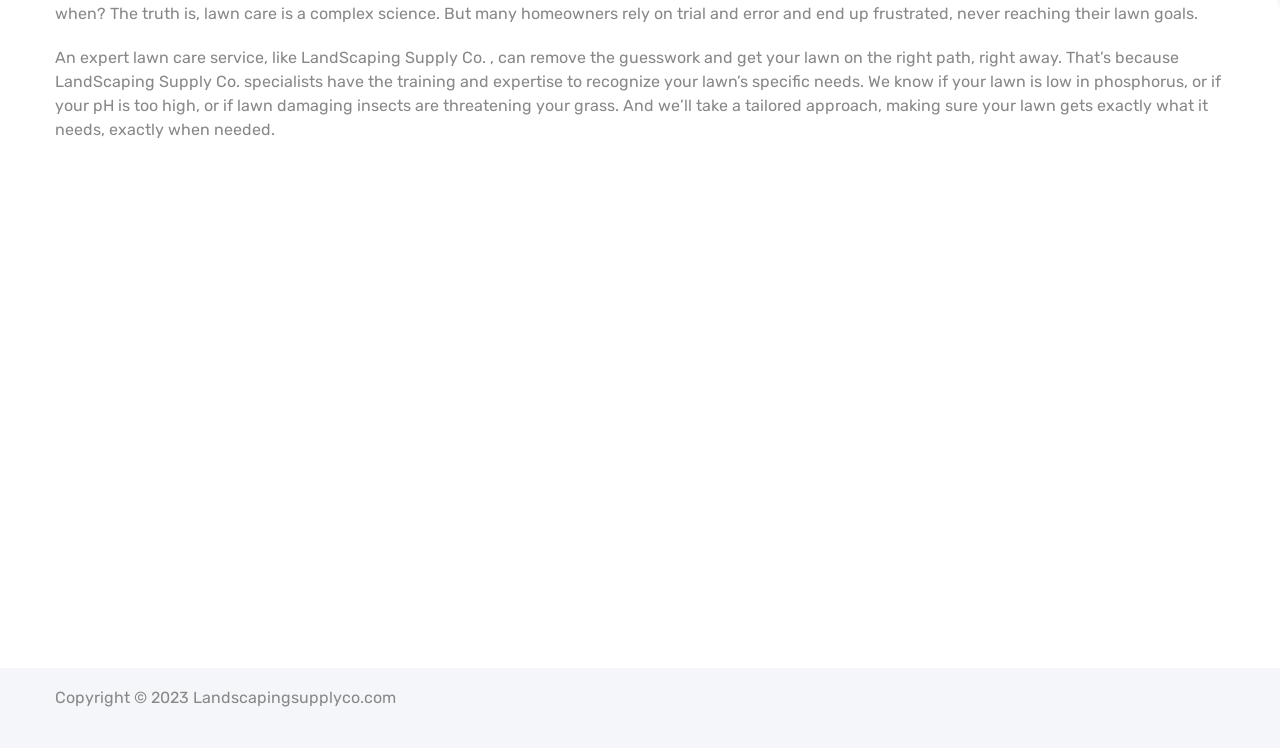How many links are there in the 'Our Service' section?
Look at the screenshot and provide an in-depth answer.

The 'Our Service' section is located in the middle of the webpage and contains four links: 'Privacy Policy', 'Returns', 'Terms and Conditions', and 'Contact Us'. These links are listed vertically and are denoted by the '' icon.